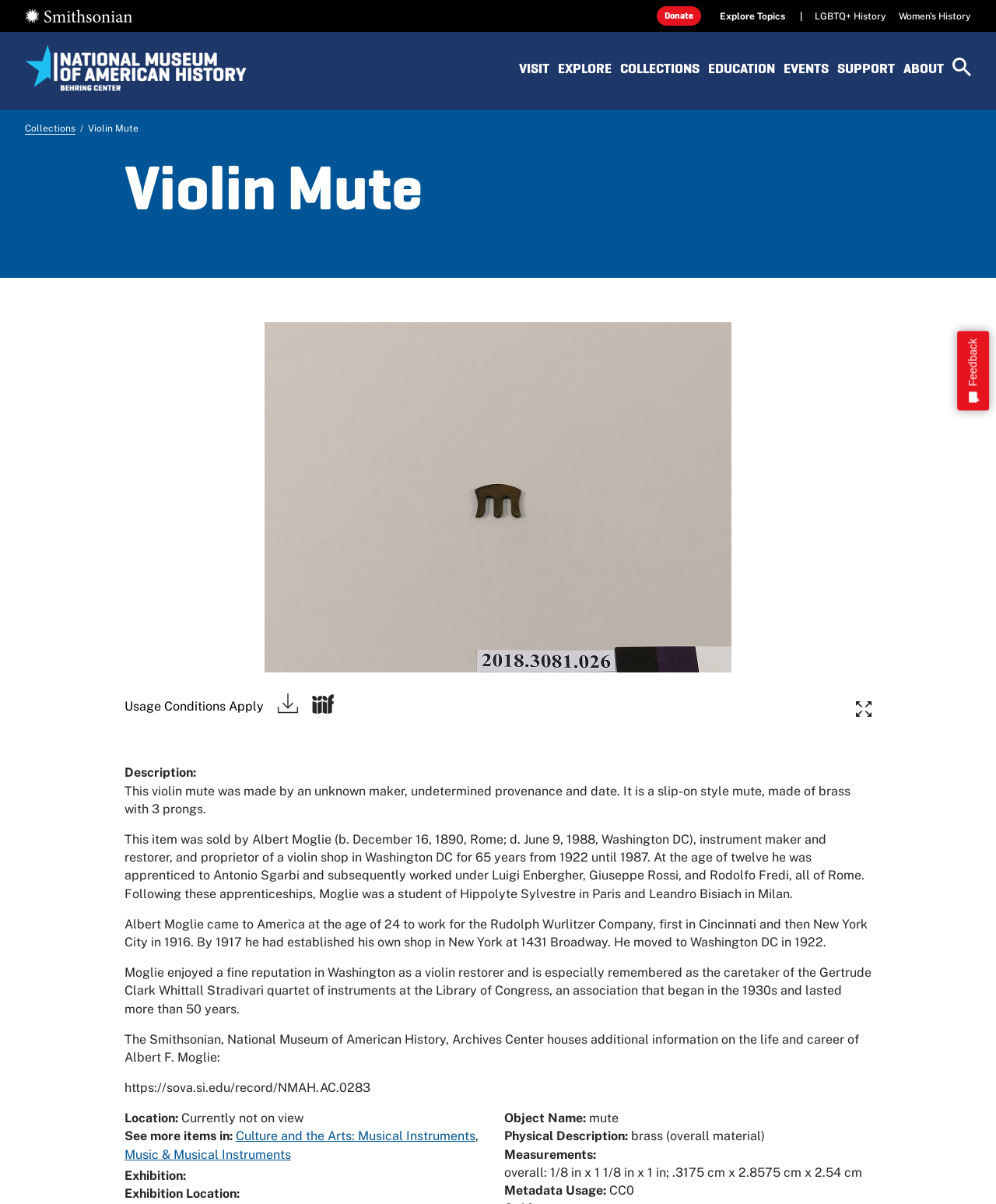Who sold this violin mute?
Based on the screenshot, respond with a single word or phrase.

Albert